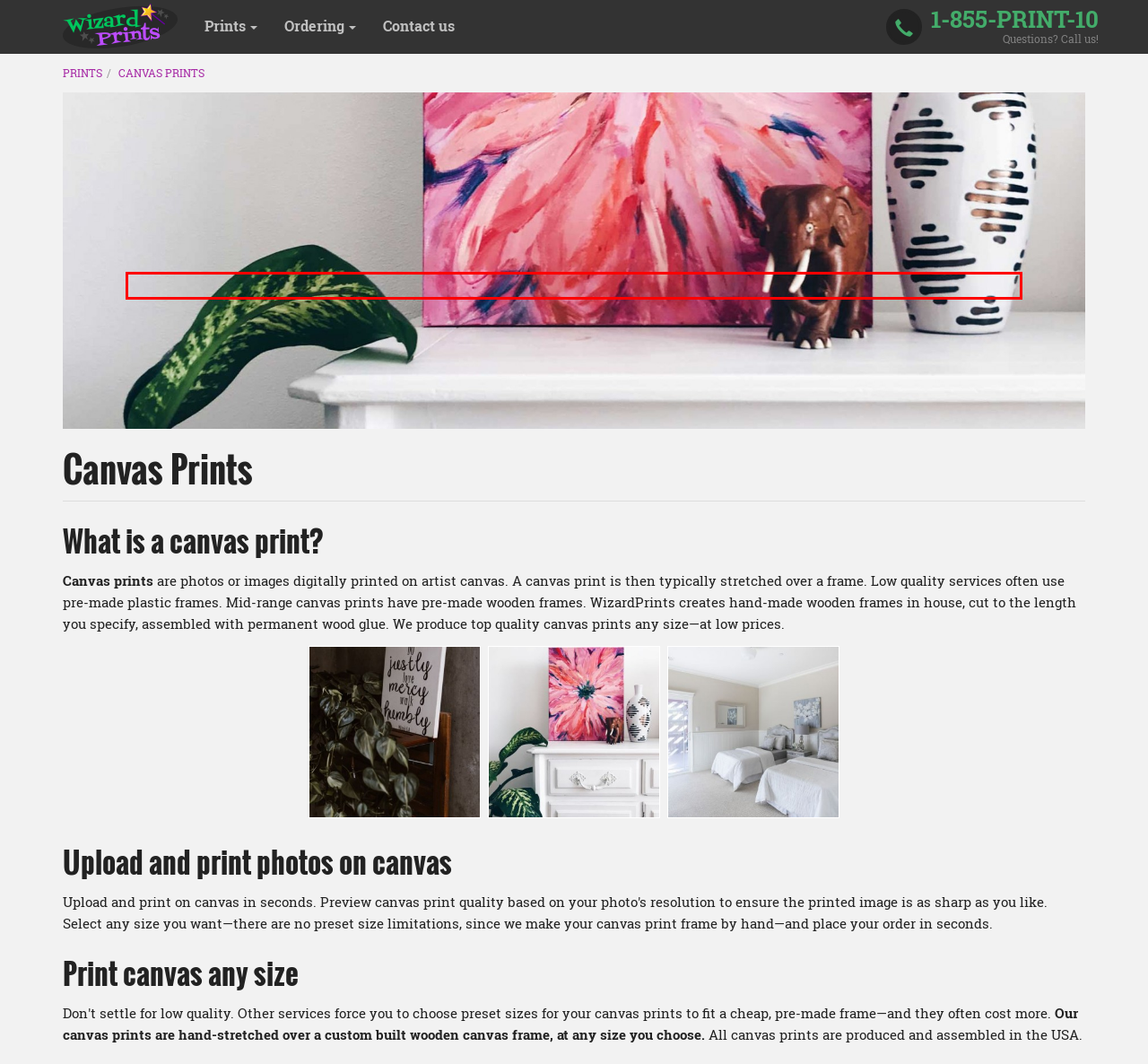You are looking at a screenshot of a webpage with a red rectangle bounding box. Use OCR to identify and extract the text content found inside this red bounding box.

Upload any picture to create gallery-wrapped canvas prints at any size. Select a frame and we'll assemble a wooden picture frame by hand.